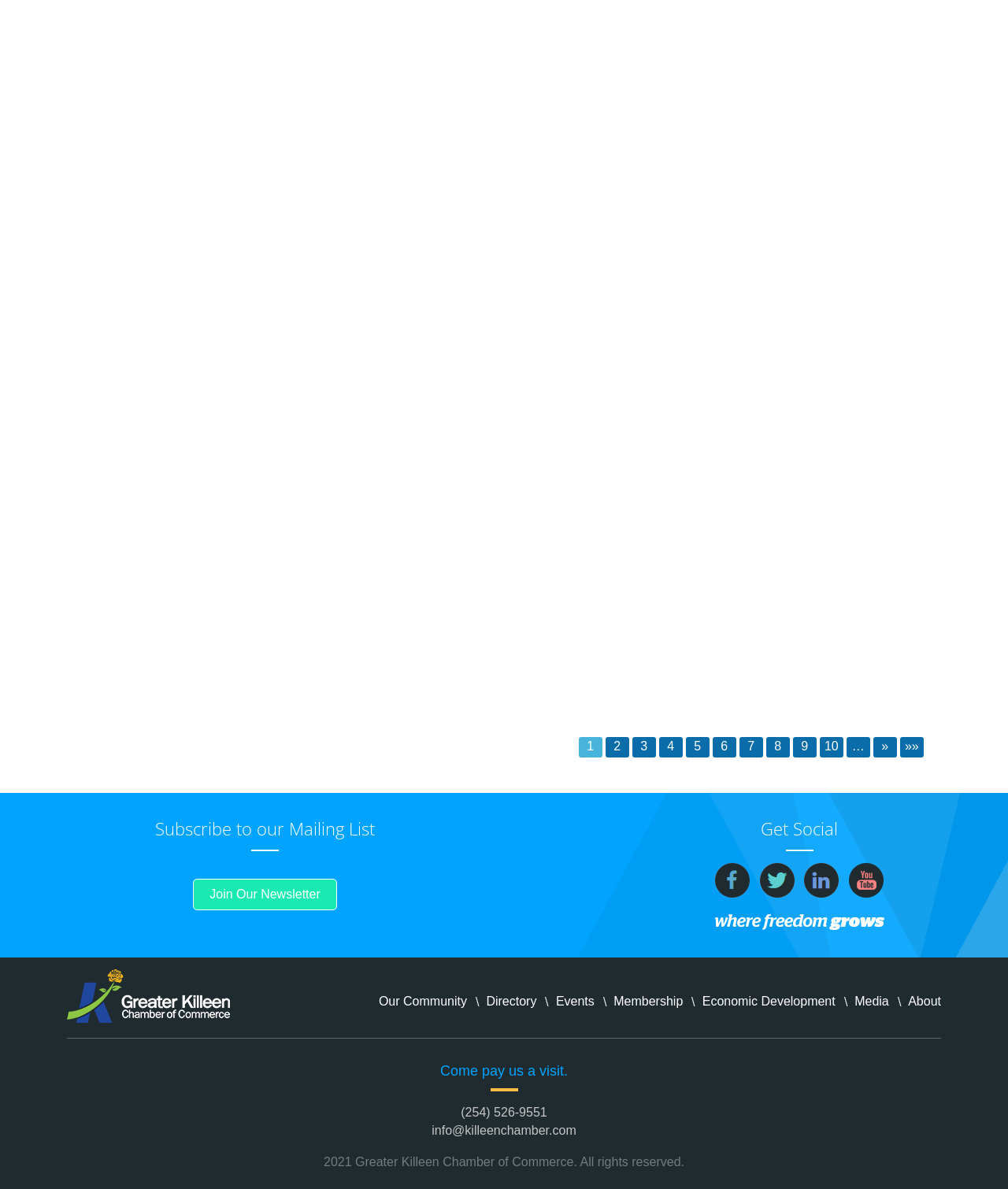What is the email address of the chamber of commerce?
Answer with a single word or phrase, using the screenshot for reference.

info@killeenchamber.com